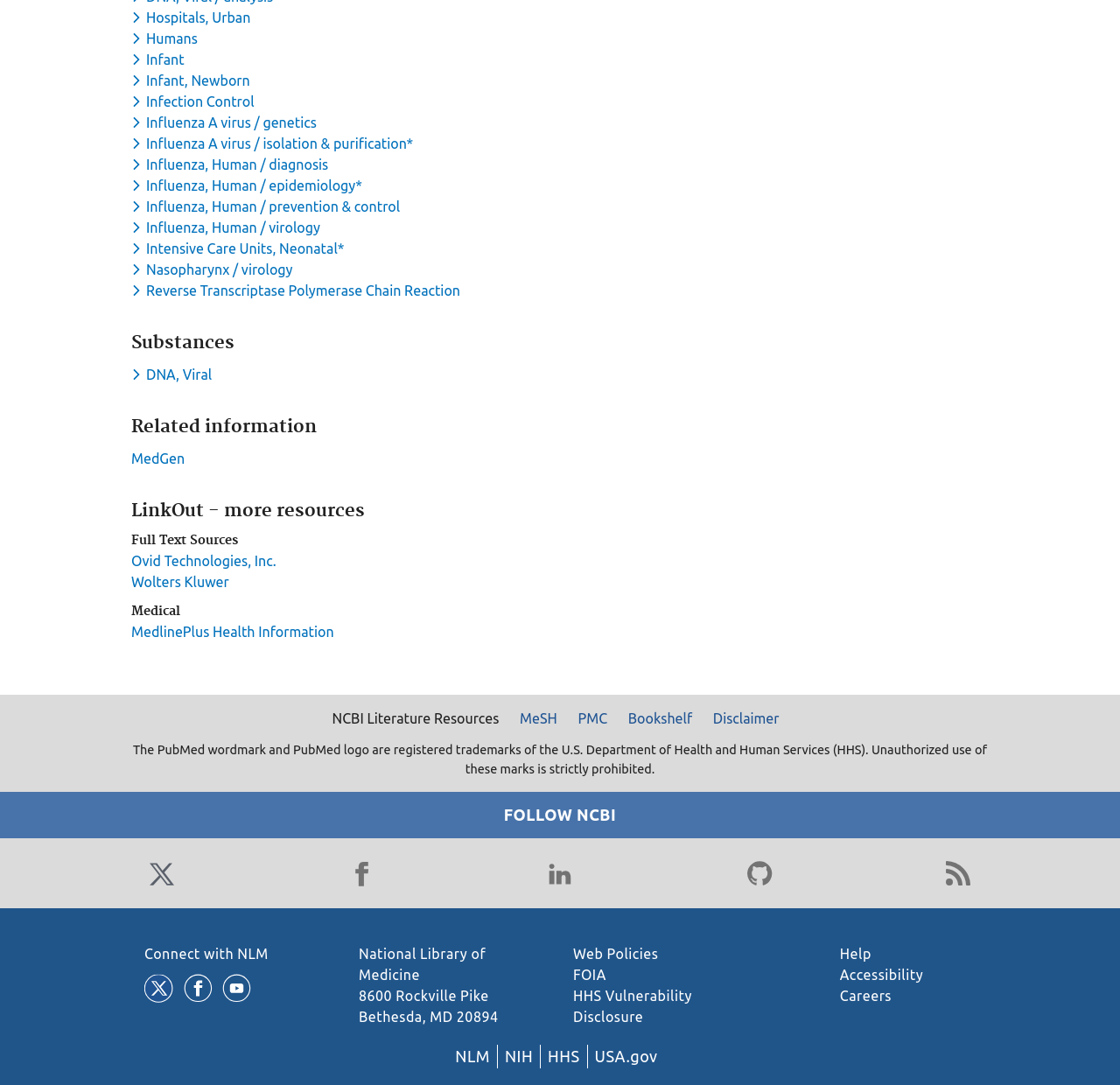Could you provide the bounding box coordinates for the portion of the screen to click to complete this instruction: "View MedGen"?

[0.117, 0.415, 0.165, 0.43]